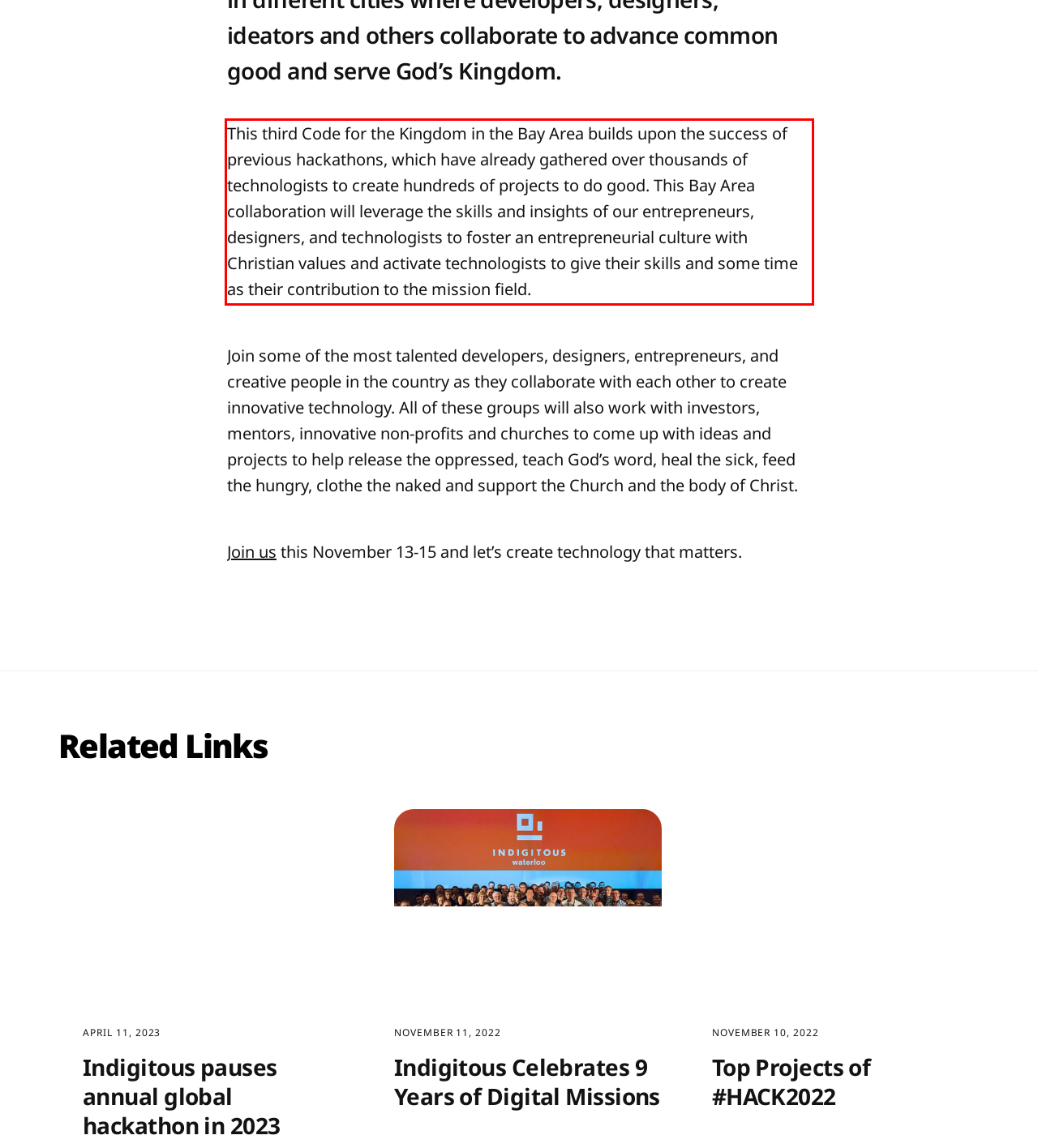Given a screenshot of a webpage containing a red rectangle bounding box, extract and provide the text content found within the red bounding box.

This third Code for the Kingdom in the Bay Area builds upon the success of previous hackathons, which have already gathered over thousands of technologists to create hundreds of projects to do good. This Bay Area collaboration will leverage the skills and insights of our entrepreneurs, designers, and technologists to foster an entrepreneurial culture with Christian values and activate technologists to give their skills and some time as their contribution to the mission field.